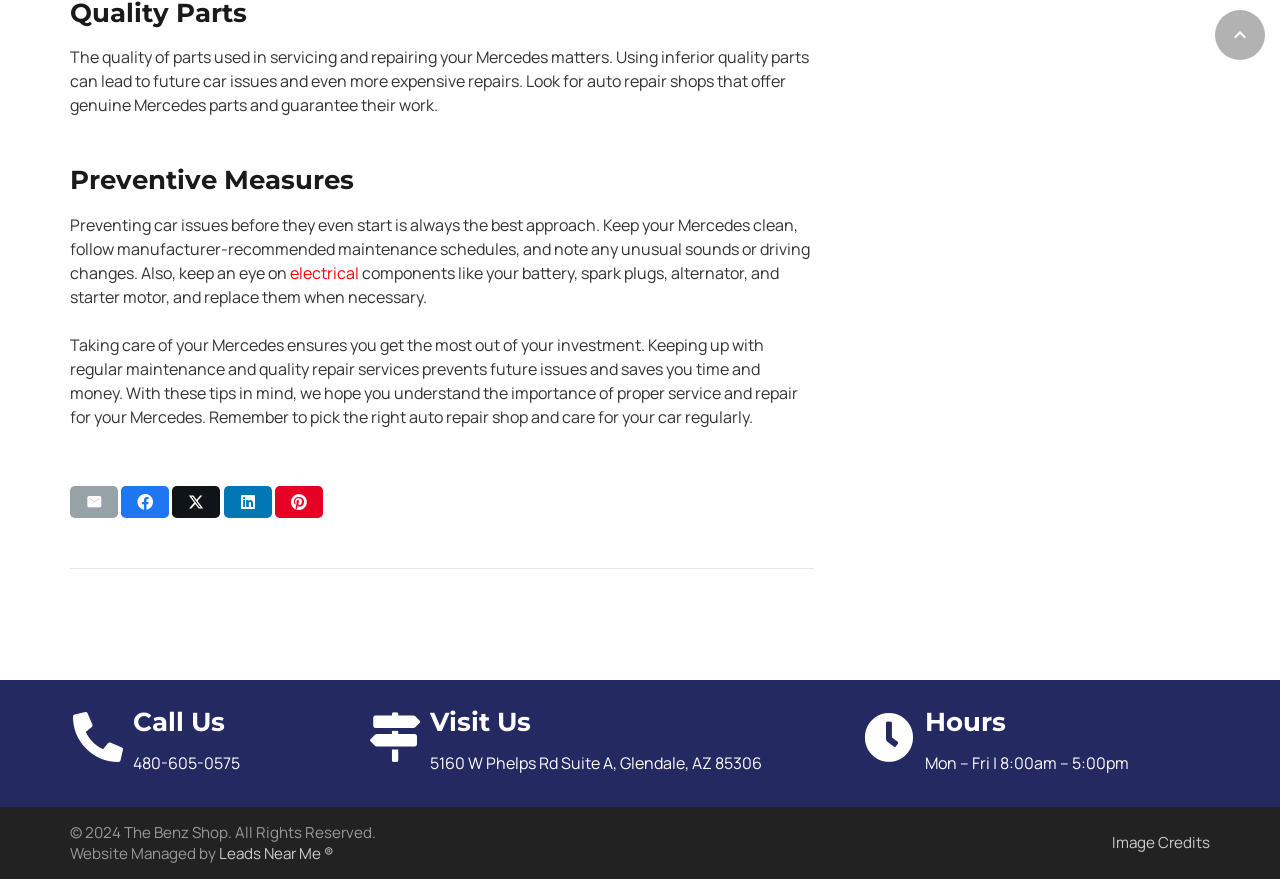Determine the bounding box coordinates of the clickable region to carry out the instruction: "Click 'Email this'".

[0.055, 0.553, 0.092, 0.589]